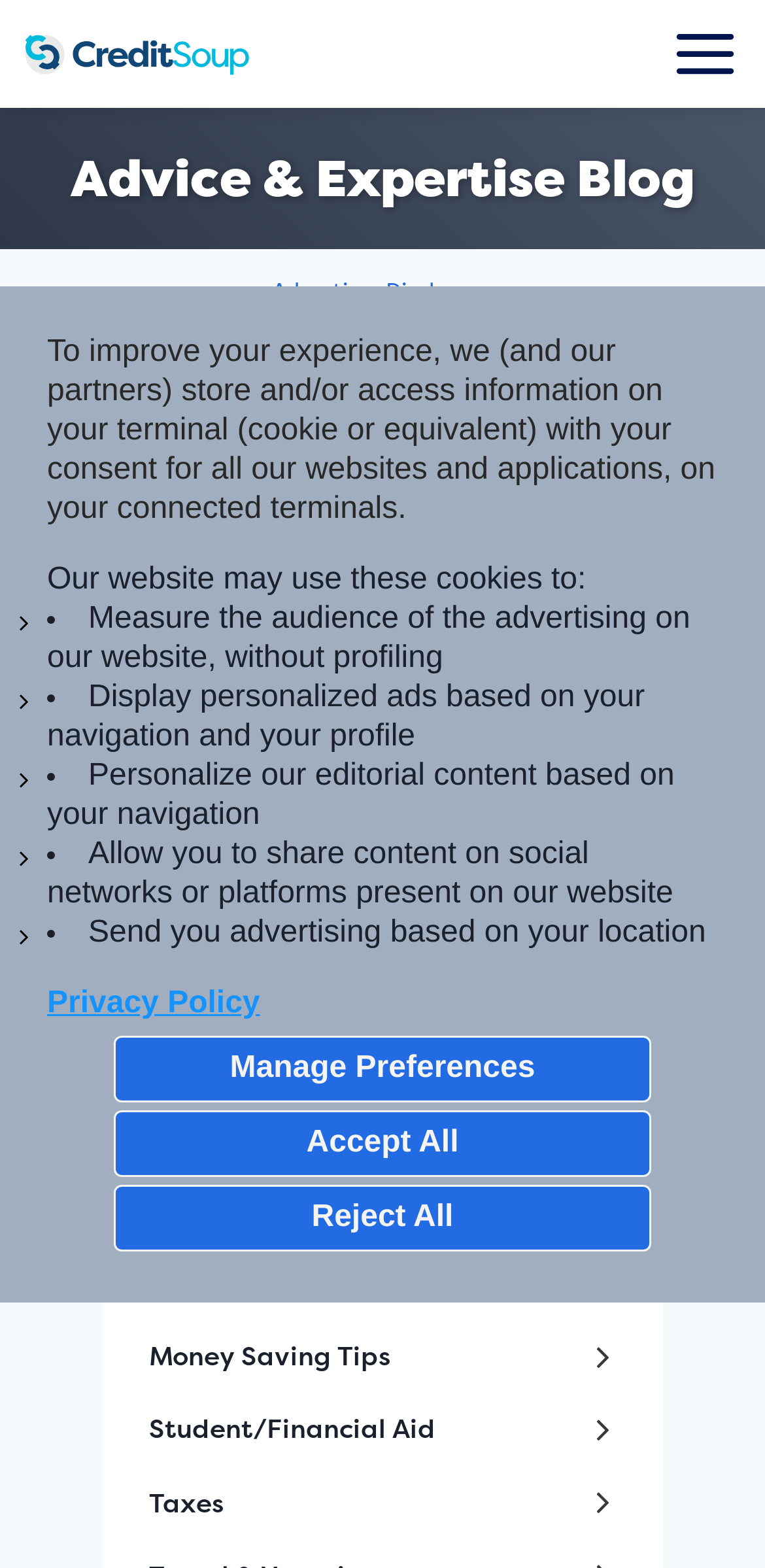Please identify the bounding box coordinates of the clickable element to fulfill the following instruction: "Share on Facebook". The coordinates should be four float numbers between 0 and 1, i.e., [left, top, right, bottom].

[0.341, 0.38, 0.405, 0.411]